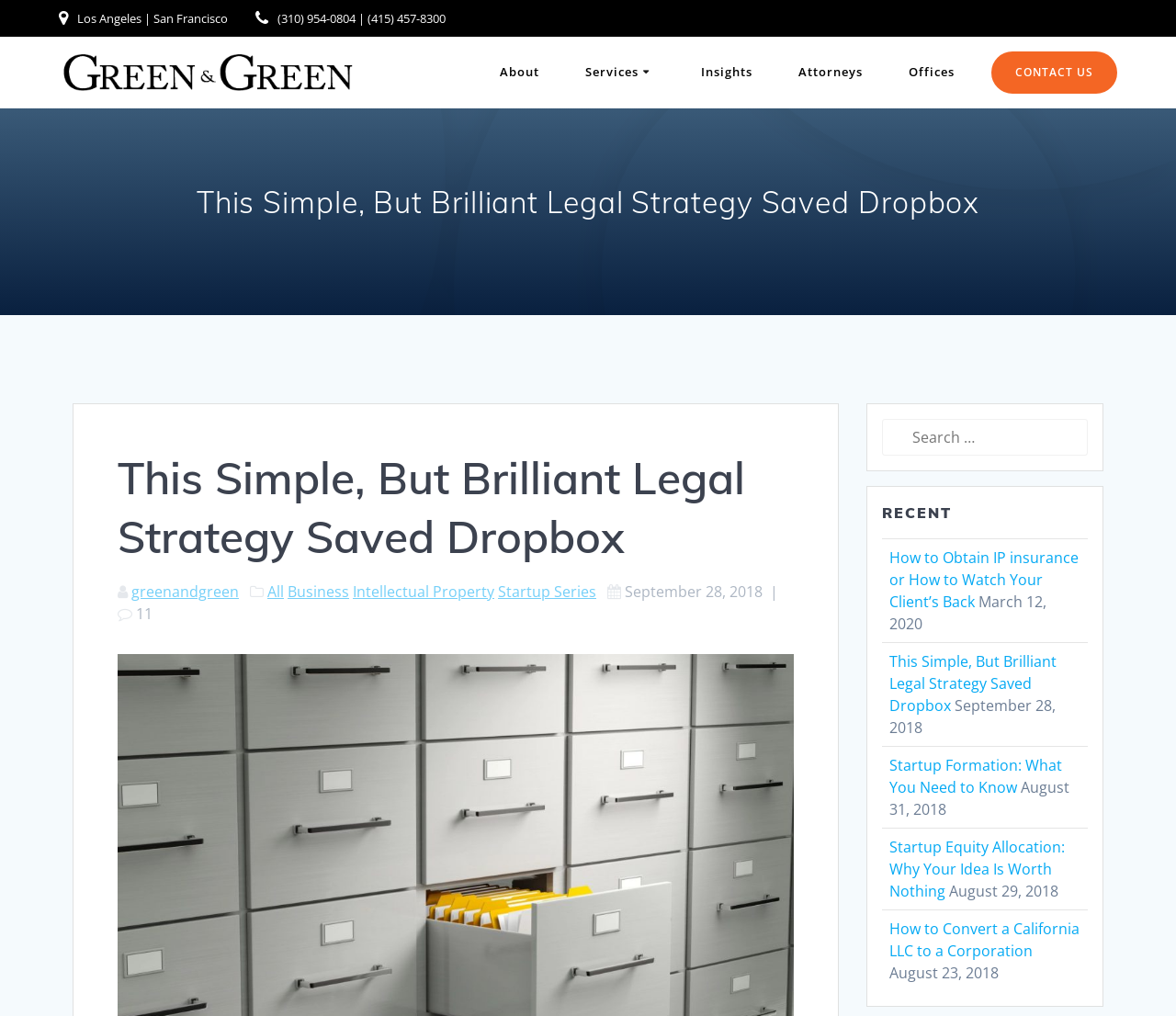Find the bounding box coordinates of the element to click in order to complete the given instruction: "Click on Apply."

None